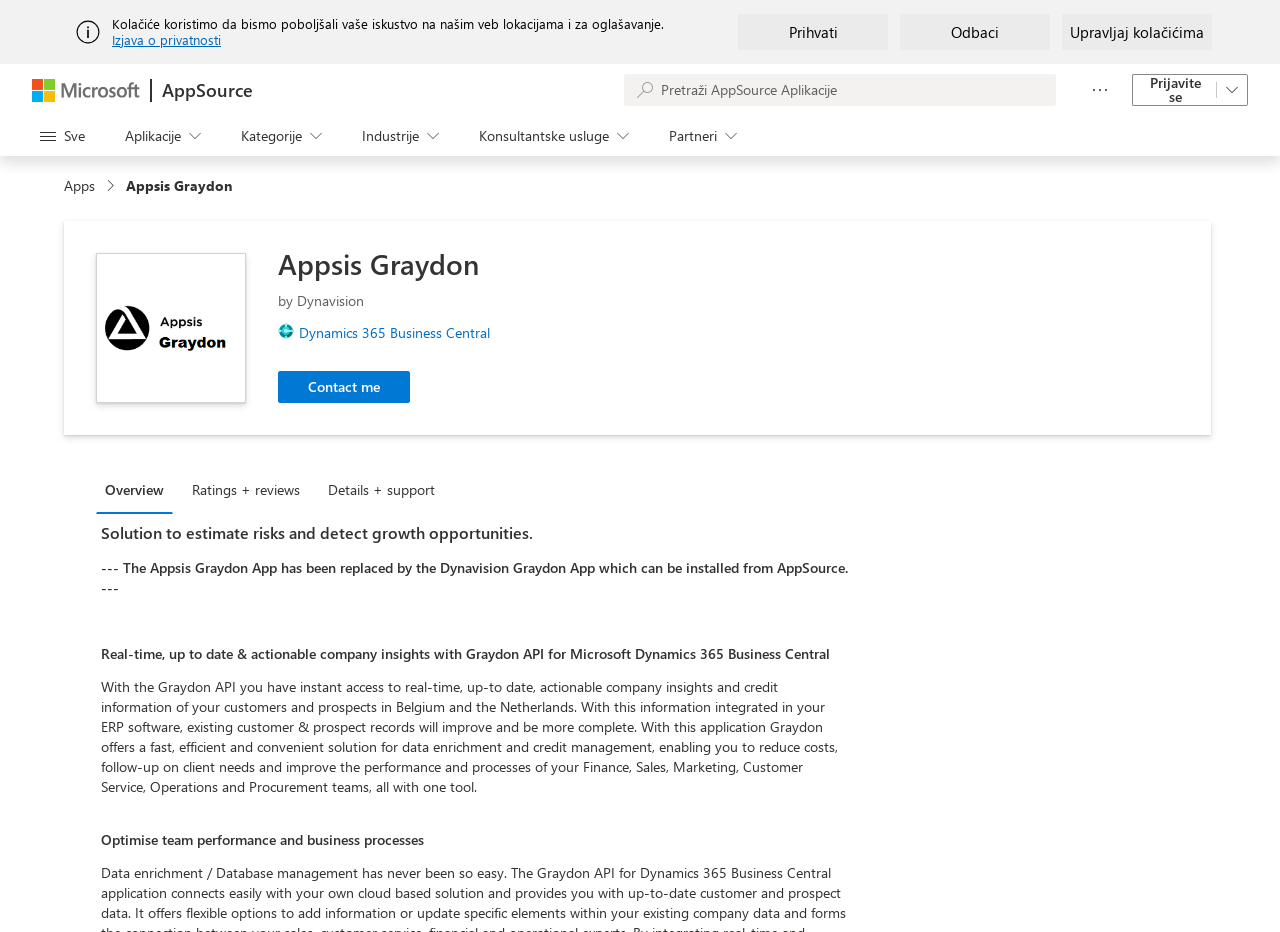Please identify the bounding box coordinates of the area that needs to be clicked to follow this instruction: "Click on Microsoft link".

[0.025, 0.084, 0.109, 0.109]